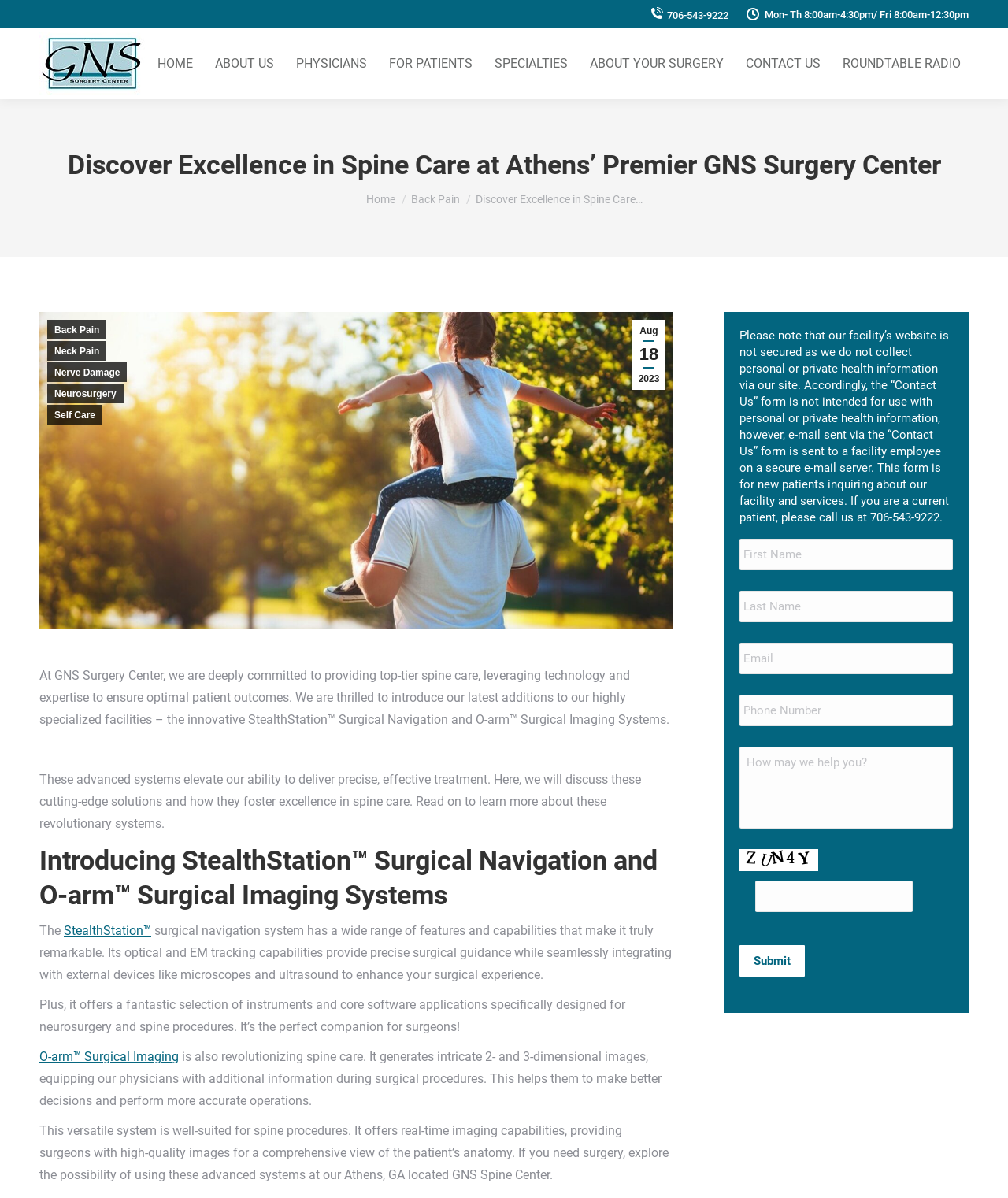What is the purpose of the 'Contact Us' form on the webpage?
Kindly answer the question with as much detail as you can.

The purpose of the 'Contact Us' form can be found in the 'Please note' section at the bottom of the webpage, which explains that the form is for new patients inquiring about the facility and services, and not for submitting personal or private health information.